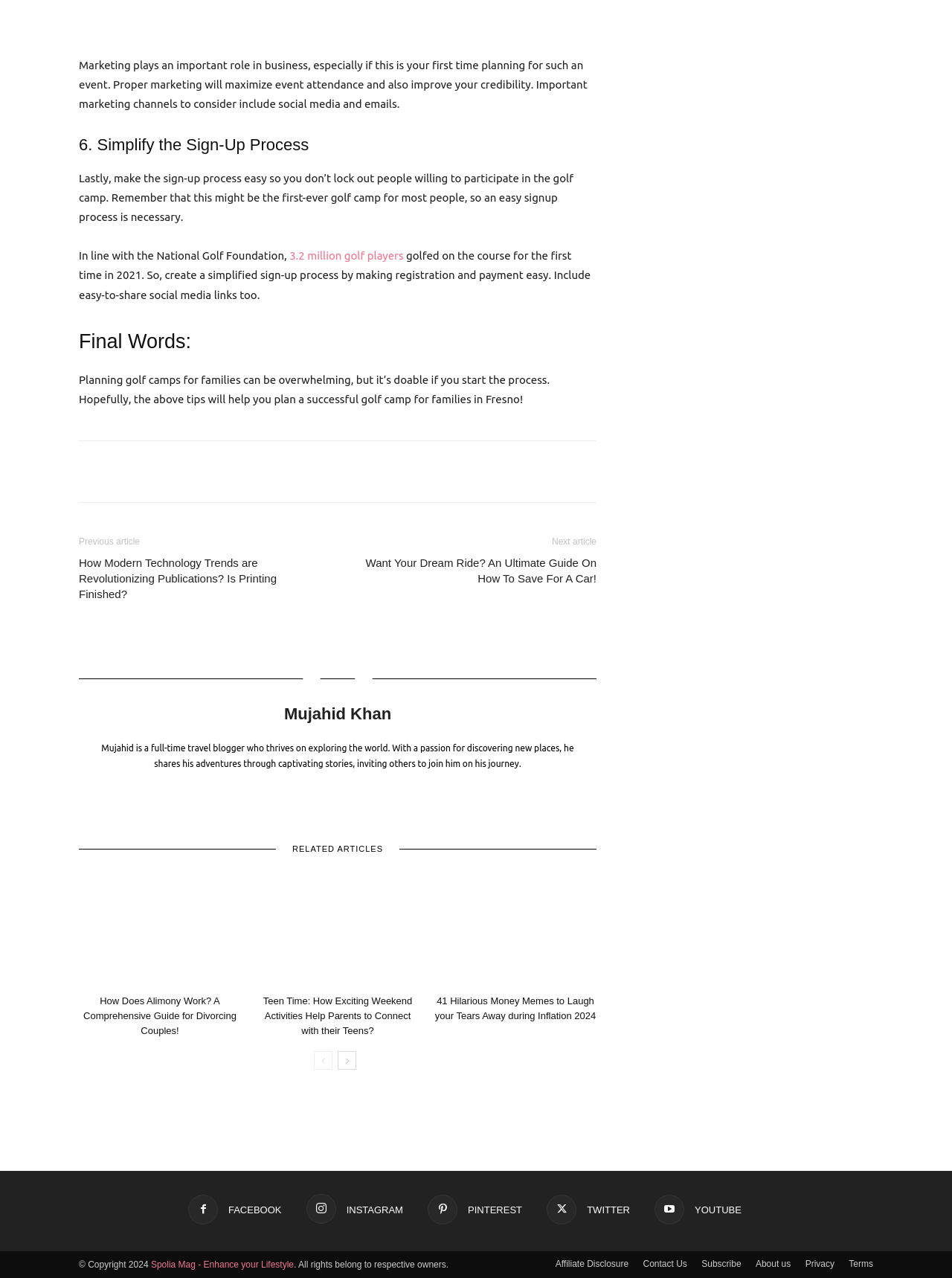Provide the bounding box coordinates, formatted as (top-left x, top-left y, bottom-right x, bottom-right y), with all values being floating point numbers between 0 and 1. Identify the bounding box of the UI element that matches the description: alt="The Hundred Thousand Kingdoms"

None